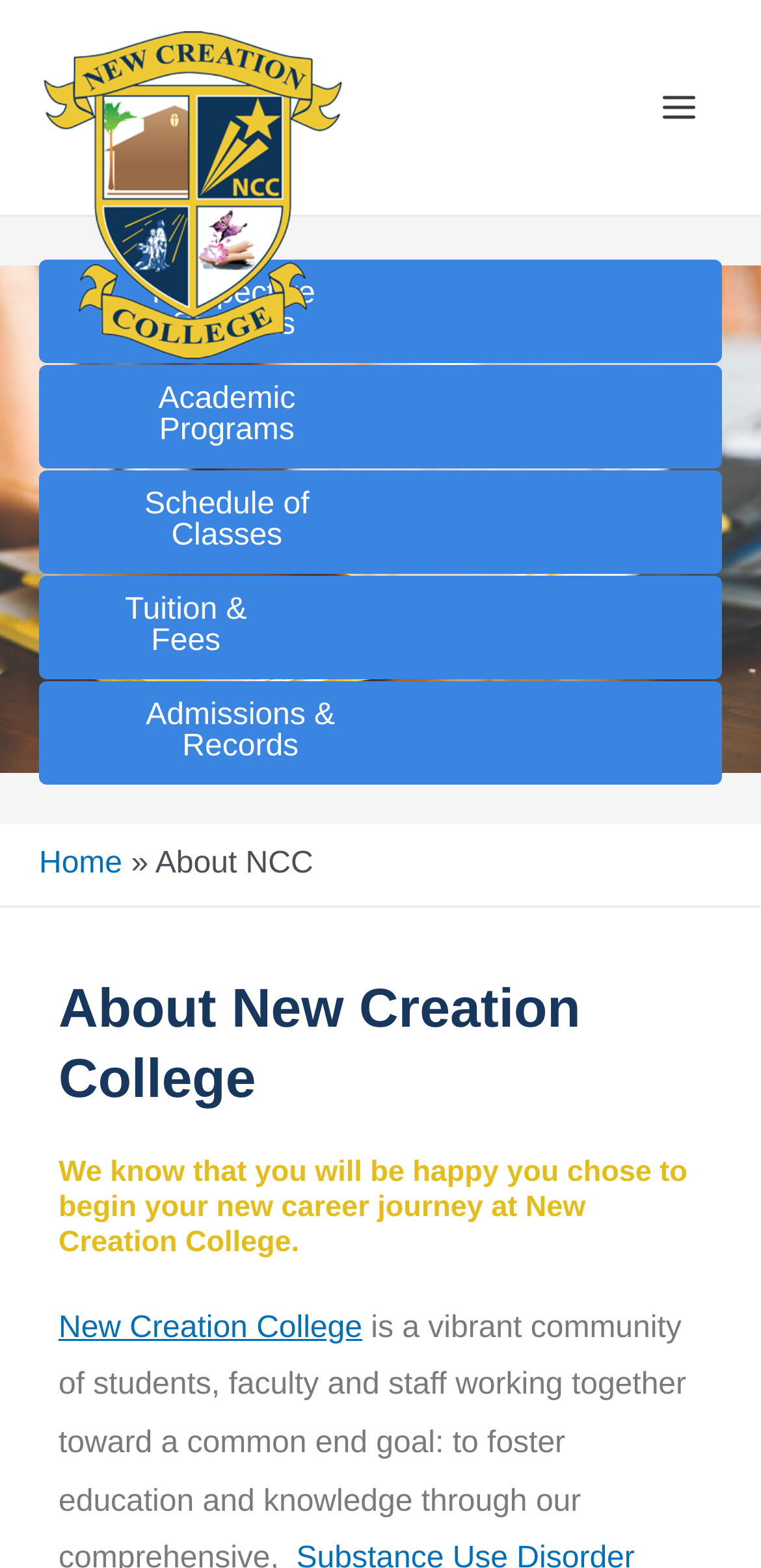Based on the element description Prospective Students, identify the bounding box coordinates for the UI element. The coordinates should be in the format (top-left x, top-left y, bottom-right x, bottom-right y) and within the 0 to 1 range.

[0.051, 0.165, 0.949, 0.231]